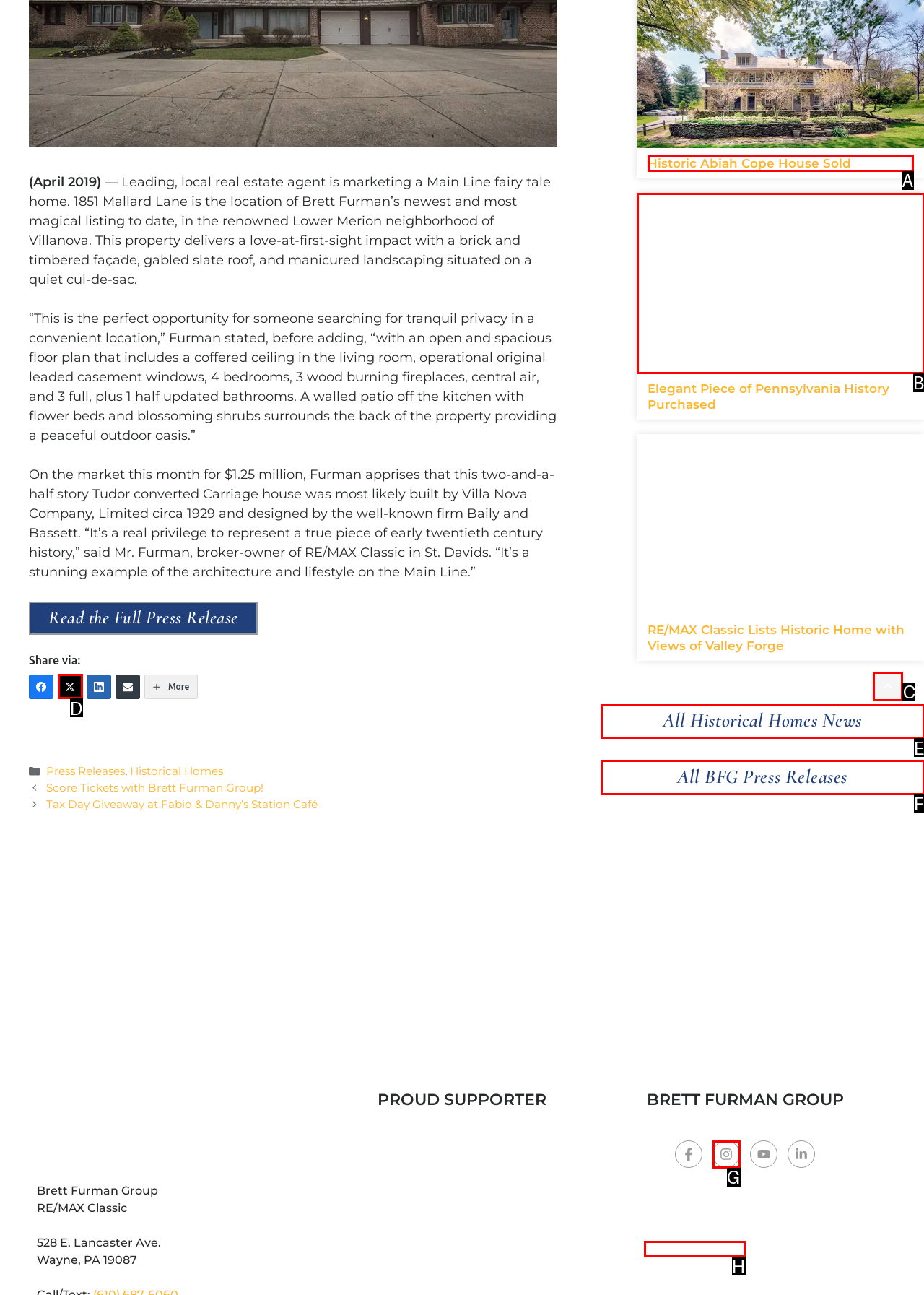What letter corresponds to the UI element to complete this task: Scroll back to top
Answer directly with the letter.

C